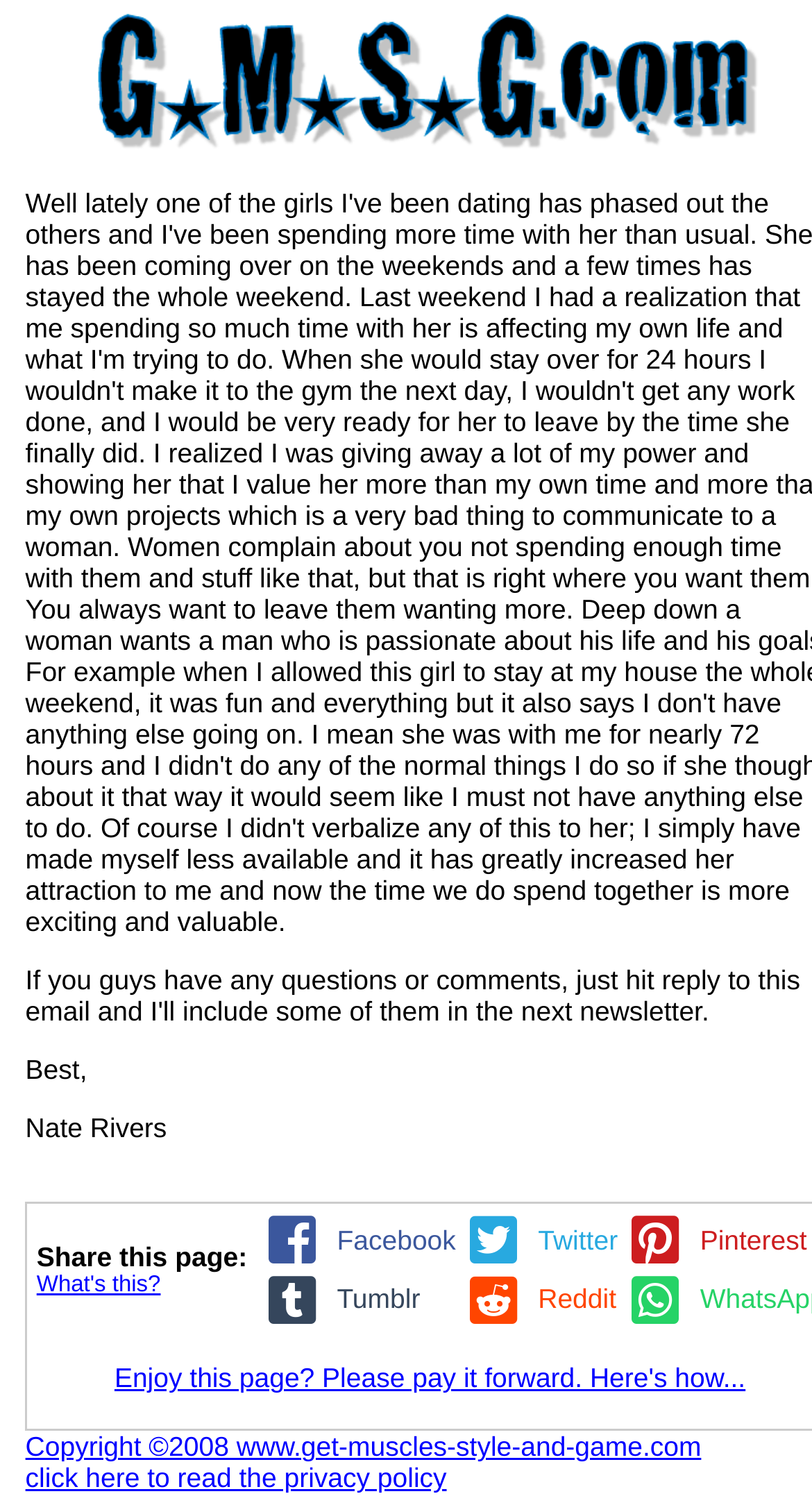Locate the bounding box coordinates of the area you need to click to fulfill this instruction: 'Search for a product'. The coordinates must be in the form of four float numbers ranging from 0 to 1: [left, top, right, bottom].

None